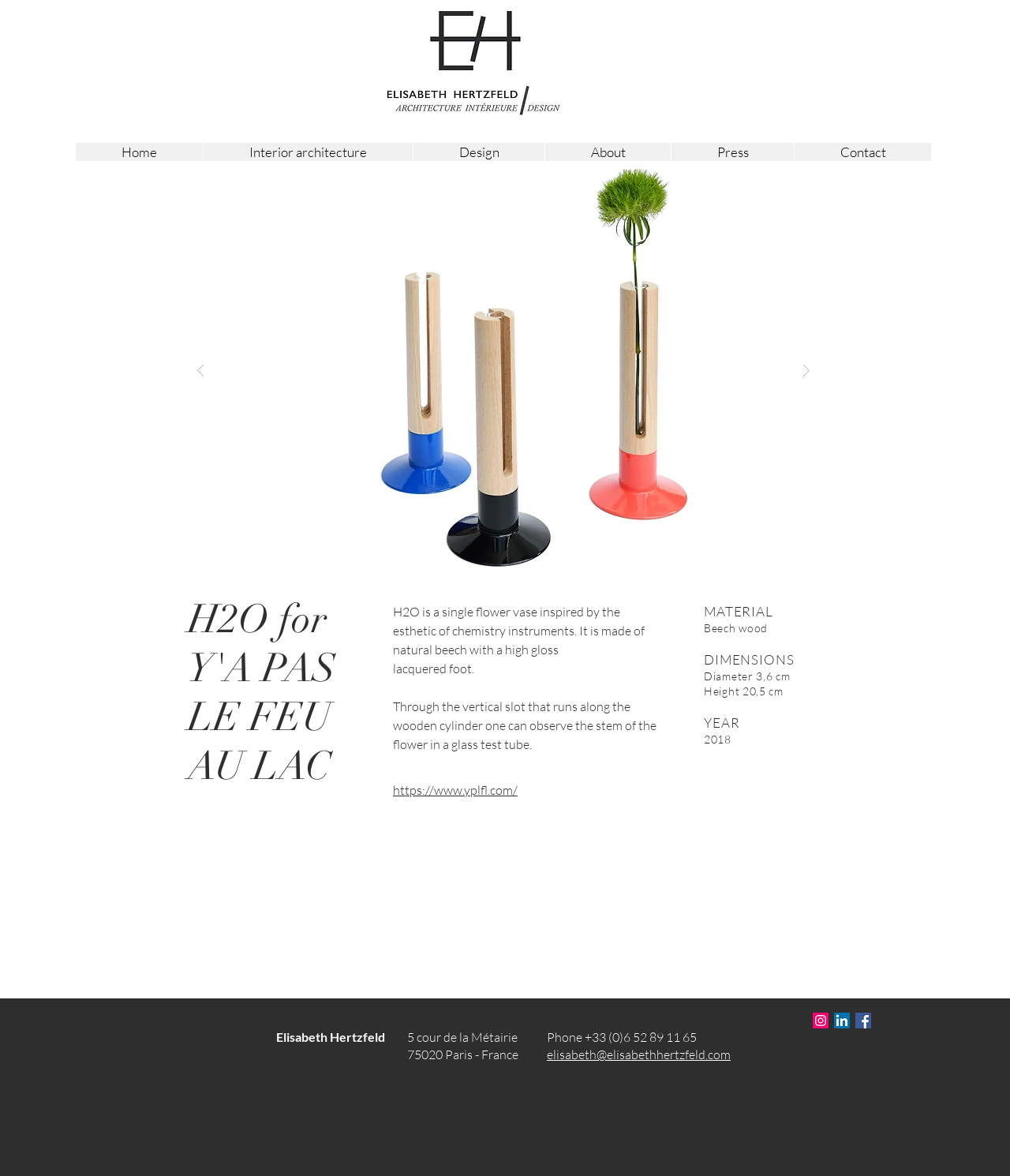Examine the screenshot and answer the question in as much detail as possible: What is the year the vase was designed?

The year the vase was designed can be found in the section describing the vase's details, which lists '2018' as the year. This information is located in the middle of the page, under the heading 'YEAR'.